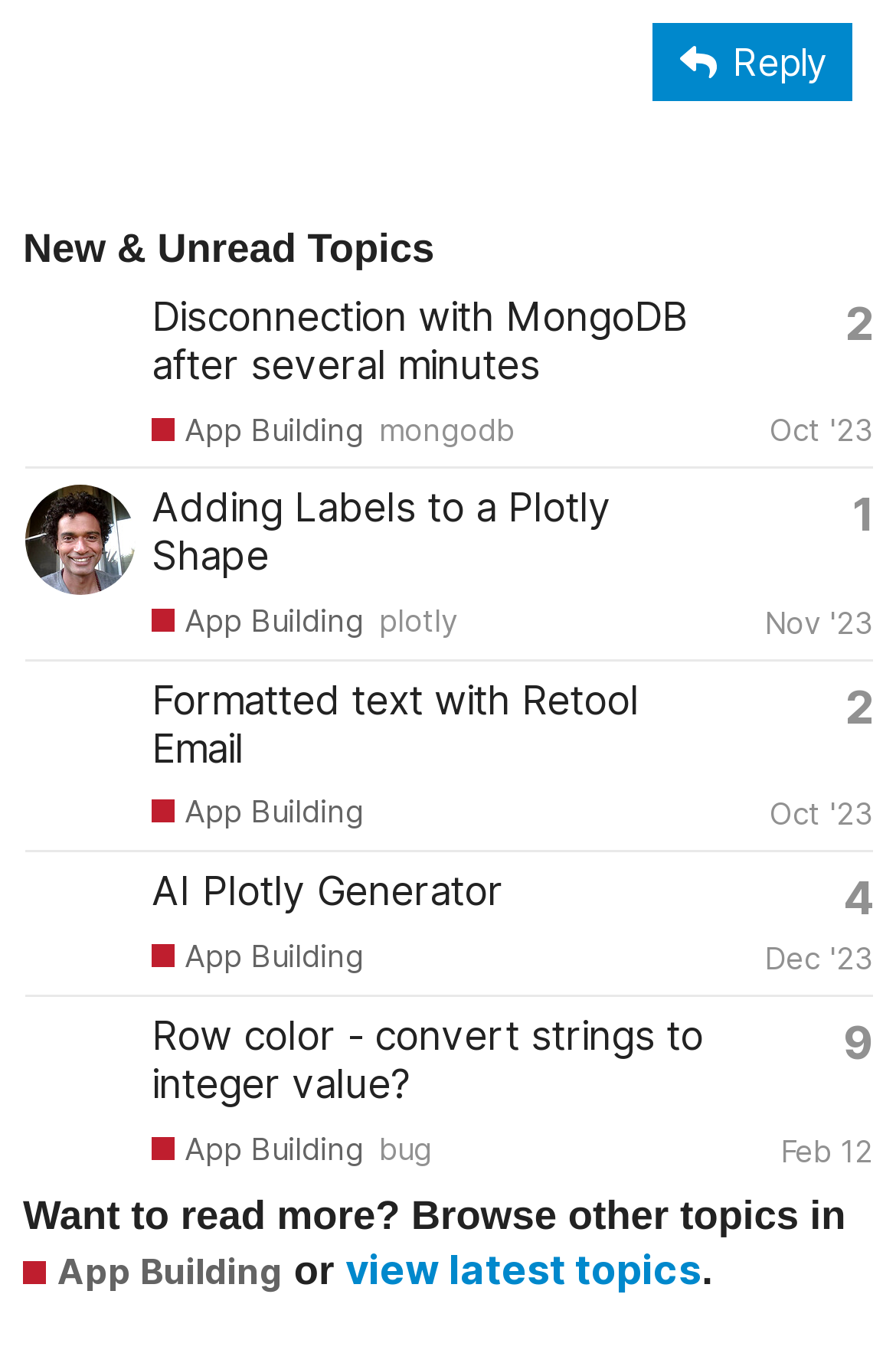What is the purpose of the button with the text 'Reply'?
Please provide a detailed answer to the question.

I inferred the answer by considering the context of the button, which is located at the top of the webpage, and its text 'Reply', which suggests that it is used to respond to a topic.